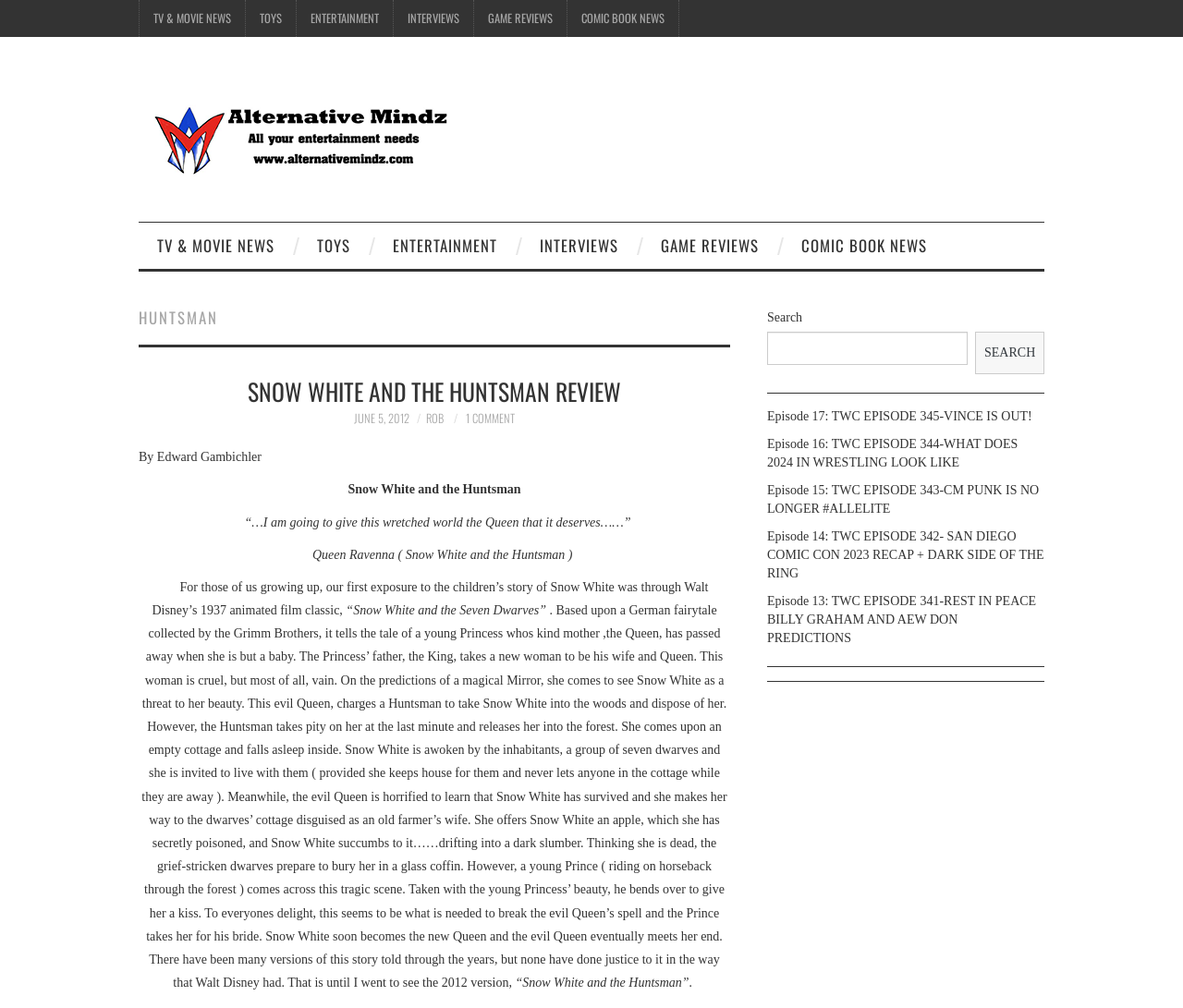Give a detailed account of the webpage, highlighting key information.

The webpage is about Huntsman, specifically focusing on the movie "Snow White and the Huntsman". At the top, there are several links to different categories, including TV & Movie News, Toys, Entertainment, Interviews, Game Reviews, and Comic Book News. Below these links, there is a prominent image with the title "Alternative Mindz" and a link to the same title.

The main content of the page is a review of the movie "Snow White and the Huntsman". The review is divided into several sections, with headings and paragraphs of text. The title of the review is "HUNTSMAN" and it is followed by a subheading "SNOW WHITE AND THE HUNTSMAN REVIEW". The review includes quotes from the movie and a detailed summary of the plot.

On the right side of the page, there is a search bar with a button labeled "SEARCH". Below the search bar, there are several links to podcast episodes, including "Episode 17: TWC EPISODE 345-VINCE IS OUT!", "Episode 16: TWC EPISODE 344-WHAT DOES 2024 IN WRESTLING LOOK LIKE", and others.

Overall, the webpage is focused on providing a detailed review of the movie "Snow White and the Huntsman" and offering additional resources and links to related content.